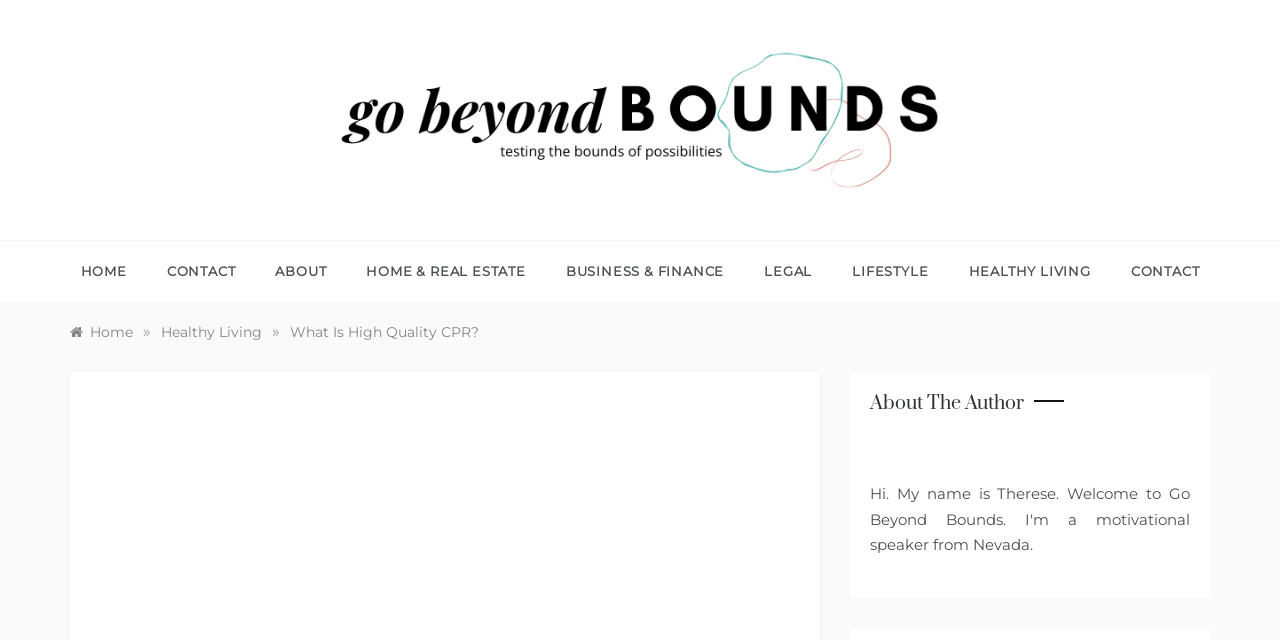What category does the current page belong to?
Carefully analyze the image and provide a thorough answer to the question.

The current page belongs to the 'Healthy Living' category as indicated by the breadcrumb navigation, which shows 'Home » Healthy Living » What Is High Quality CPR?'.